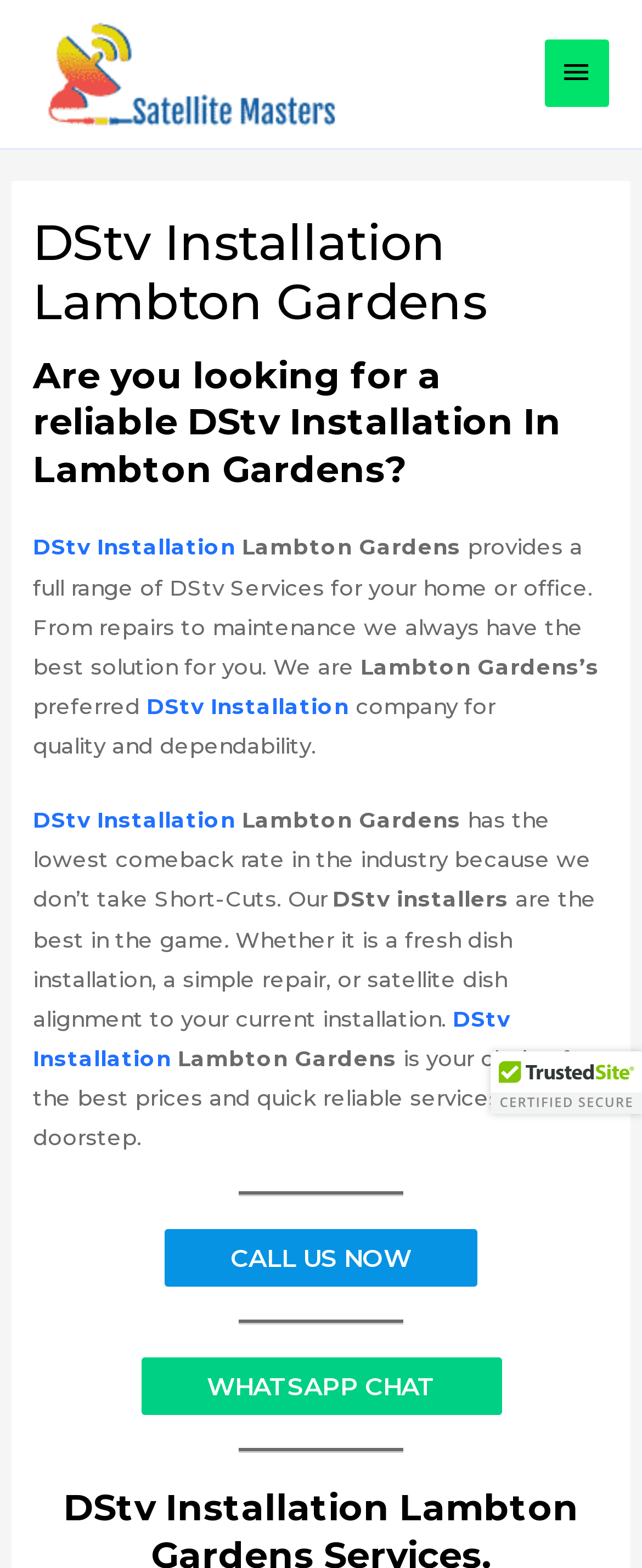Give a detailed account of the webpage's layout and content.

The webpage is about DStv Installation services in Lambton Gardens. At the top left, there is a link to "Satellite Masters" accompanied by an image with the same name. On the top right, there is a main menu button. 

Below the main menu button, there is a header section that spans the entire width of the page. It contains a heading that reads "DStv Installation Lambton Gardens" and a subheading that asks "Are you looking for a reliable DStv Installation In Lambton Gardens?" 

Following the header section, there is a block of text that describes the services provided by the company, including repairs, maintenance, and installation of DStv systems for homes and offices. The text also highlights the company's reputation as the preferred choice in Lambton Gardens for quality and dependability.

There are several links to "DStv Installation" scattered throughout the text, which likely lead to more information about the services offered. The text also mentions that the company has the lowest comeback rate in the industry due to its commitment to quality work.

Towards the bottom of the page, there are three prominent calls-to-action: a "CALL US NOW" link, a "WHATSAPP CHAT" link, and a "TrustedSite Certified" button on the bottom right. These buttons are separated by horizontal lines, making them stand out from the rest of the content.